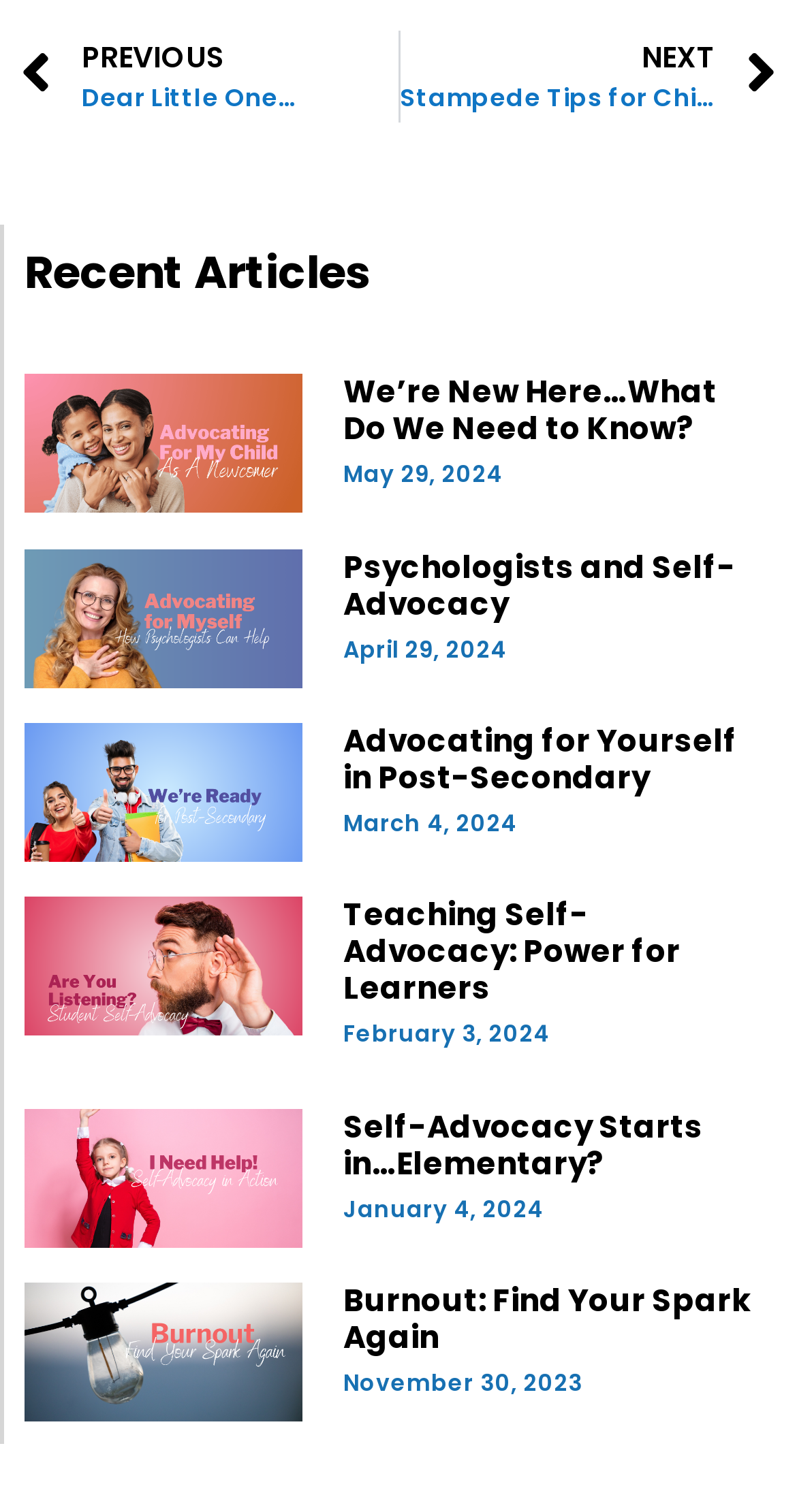Please answer the following question using a single word or phrase: 
What is the date of the second article?

April 29, 2024